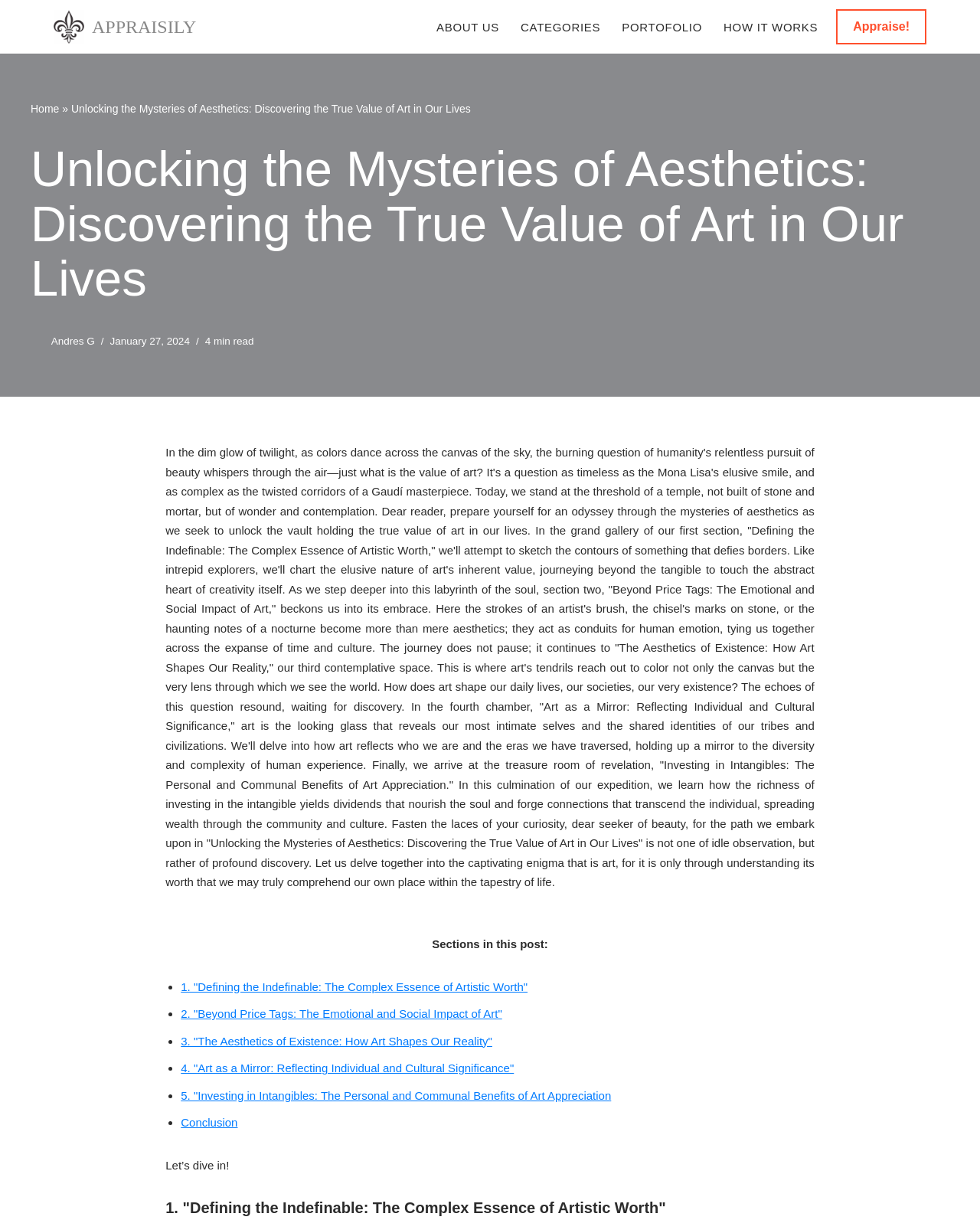Locate the bounding box coordinates of the element I should click to achieve the following instruction: "Appraise!".

[0.853, 0.008, 0.945, 0.036]